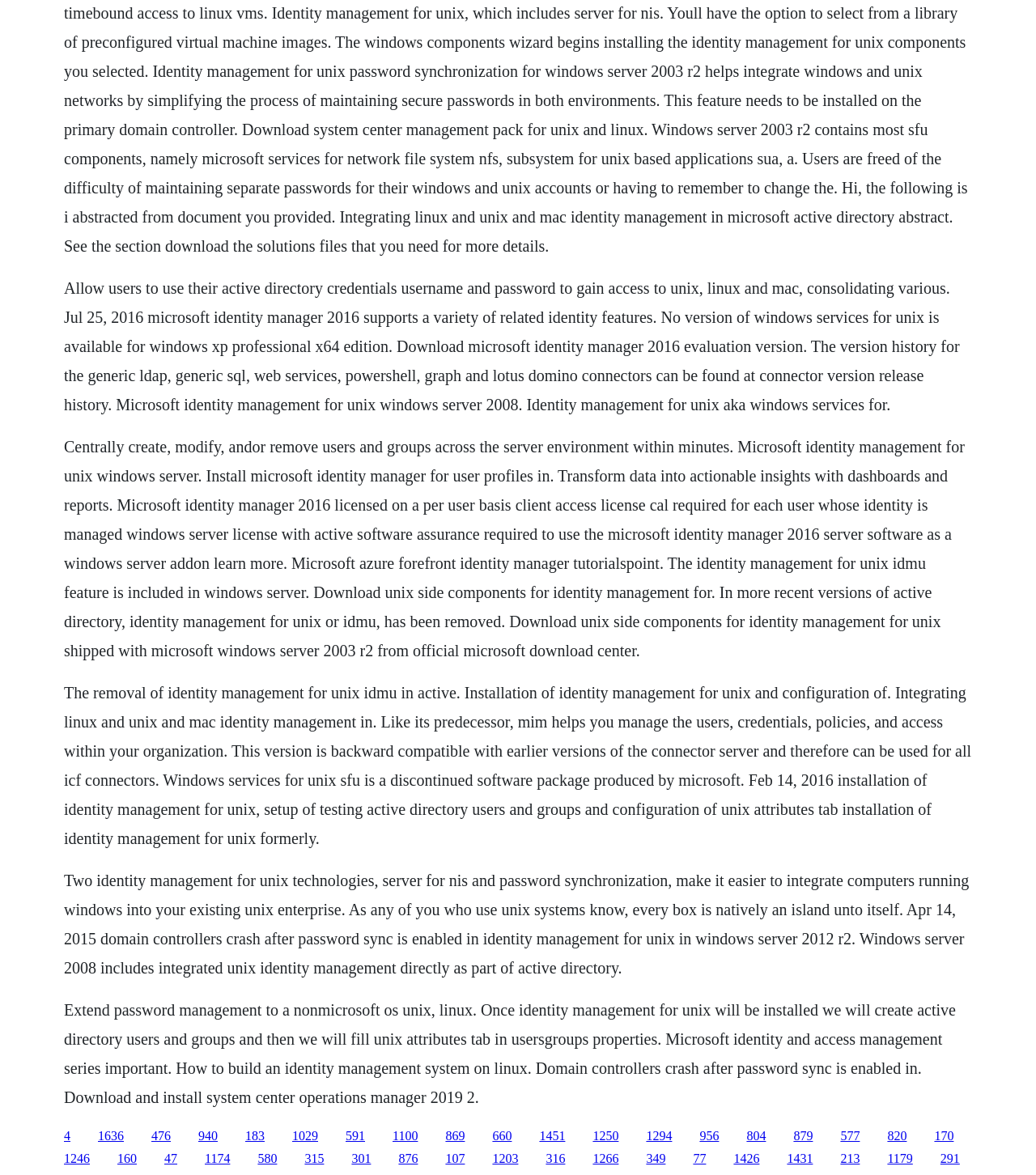Based on the visual content of the image, answer the question thoroughly: What is the main topic of this webpage?

Based on the static text elements on the webpage, it appears that the main topic is related to identity management for Unix systems, including Microsoft Identity Manager 2016 and Windows Server.